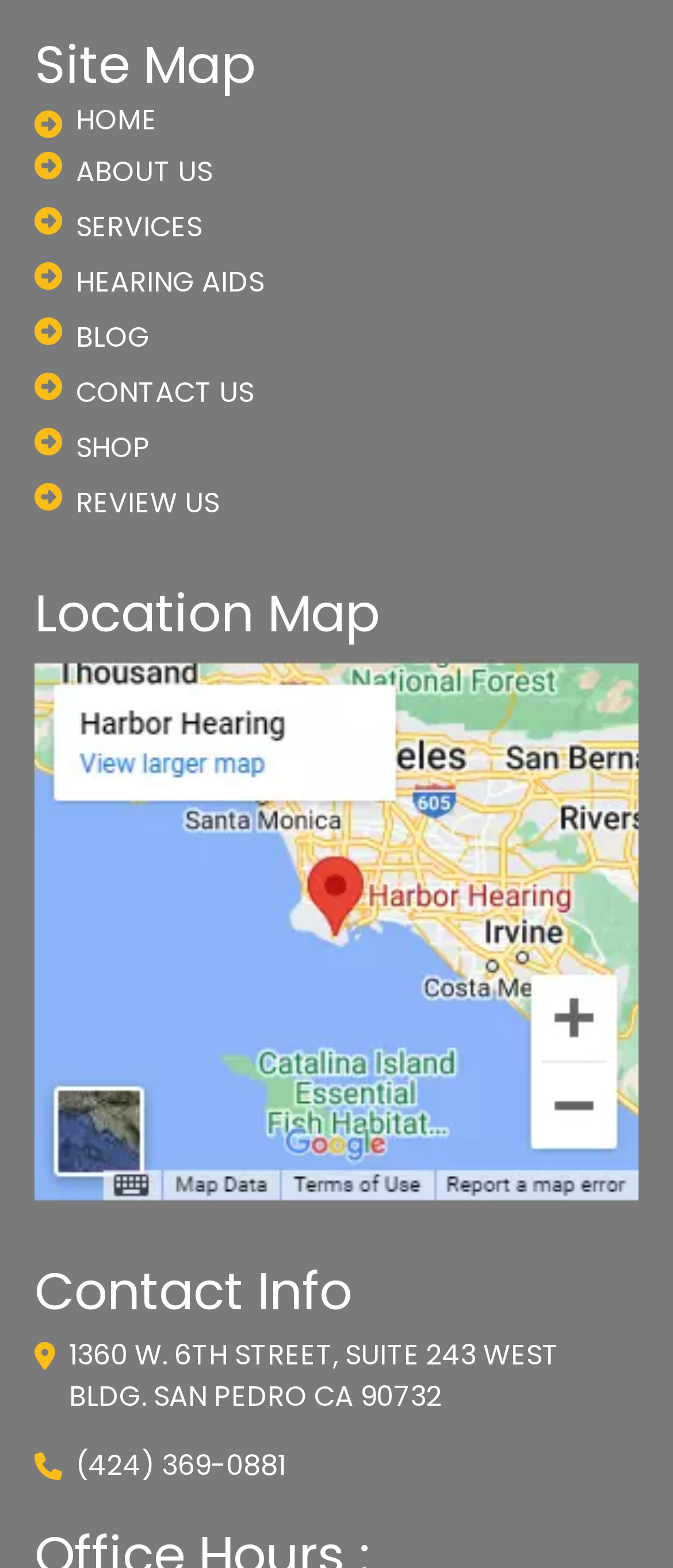What is the topmost menu item?
Look at the screenshot and respond with a single word or phrase.

HOME